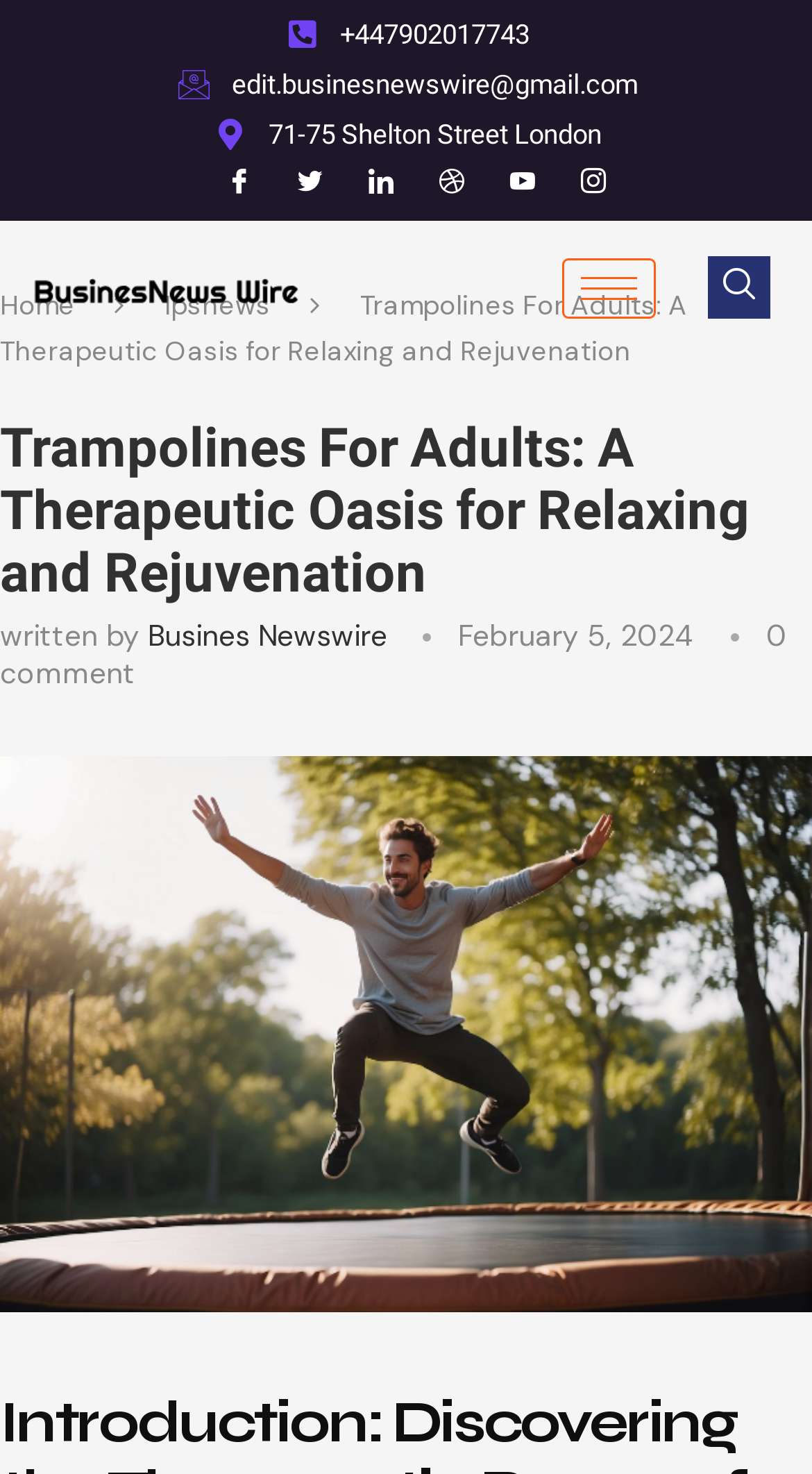Using the image as a reference, answer the following question in as much detail as possible:
What is the company name?

I found the company name by looking at the link 'Busines Newswire' which is located at [0.182, 0.418, 0.477, 0.443] and is written by the author of the article.